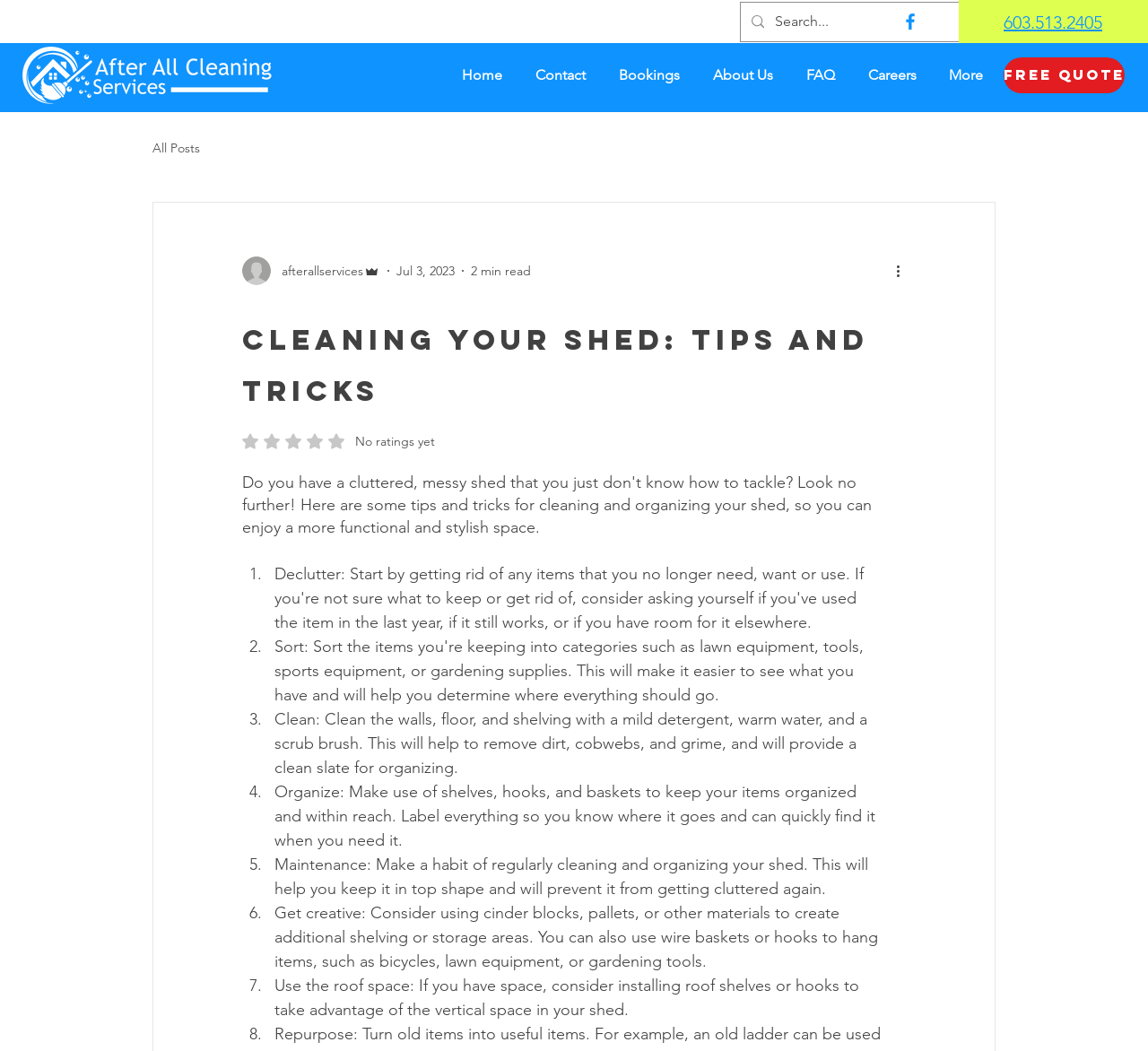Determine the bounding box coordinates for the element that should be clicked to follow this instruction: "Click the 'Free Quote' link". The coordinates should be given as four float numbers between 0 and 1, in the format [left, top, right, bottom].

[0.874, 0.055, 0.98, 0.089]